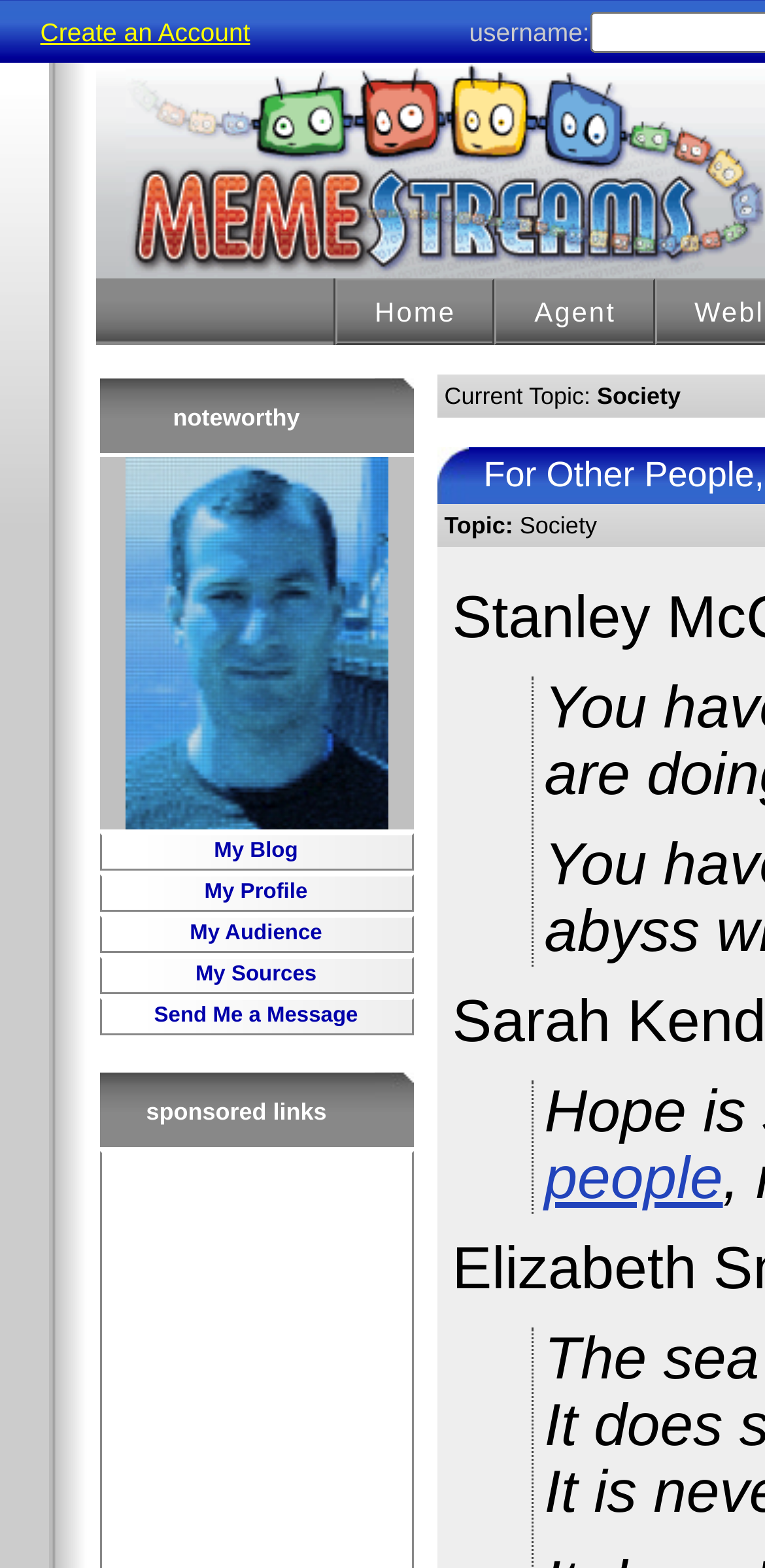Can you identify the bounding box coordinates of the clickable region needed to carry out this instruction: 'Create an Account'? The coordinates should be four float numbers within the range of 0 to 1, stated as [left, top, right, bottom].

[0.053, 0.011, 0.327, 0.029]